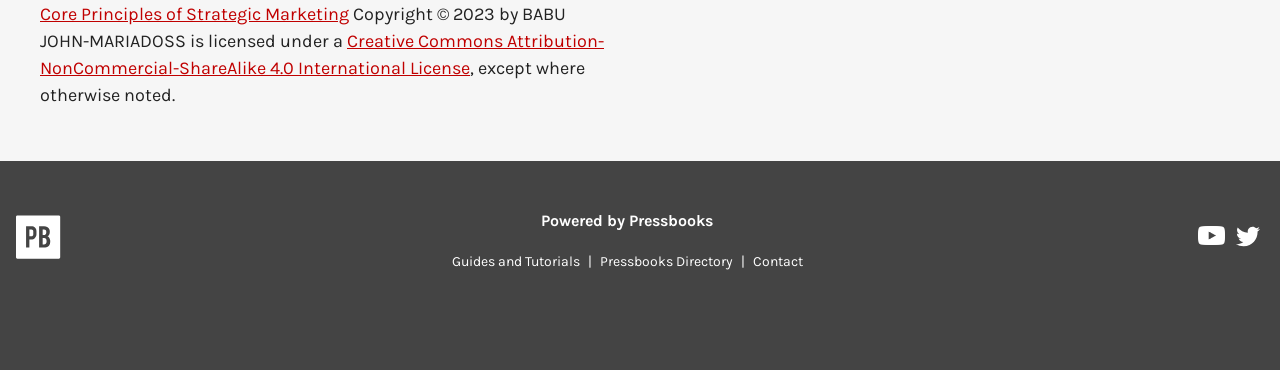Provide the bounding box coordinates of the HTML element this sentence describes: "Contact". The bounding box coordinates consist of four float numbers between 0 and 1, i.e., [left, top, right, bottom].

[0.582, 0.683, 0.633, 0.729]